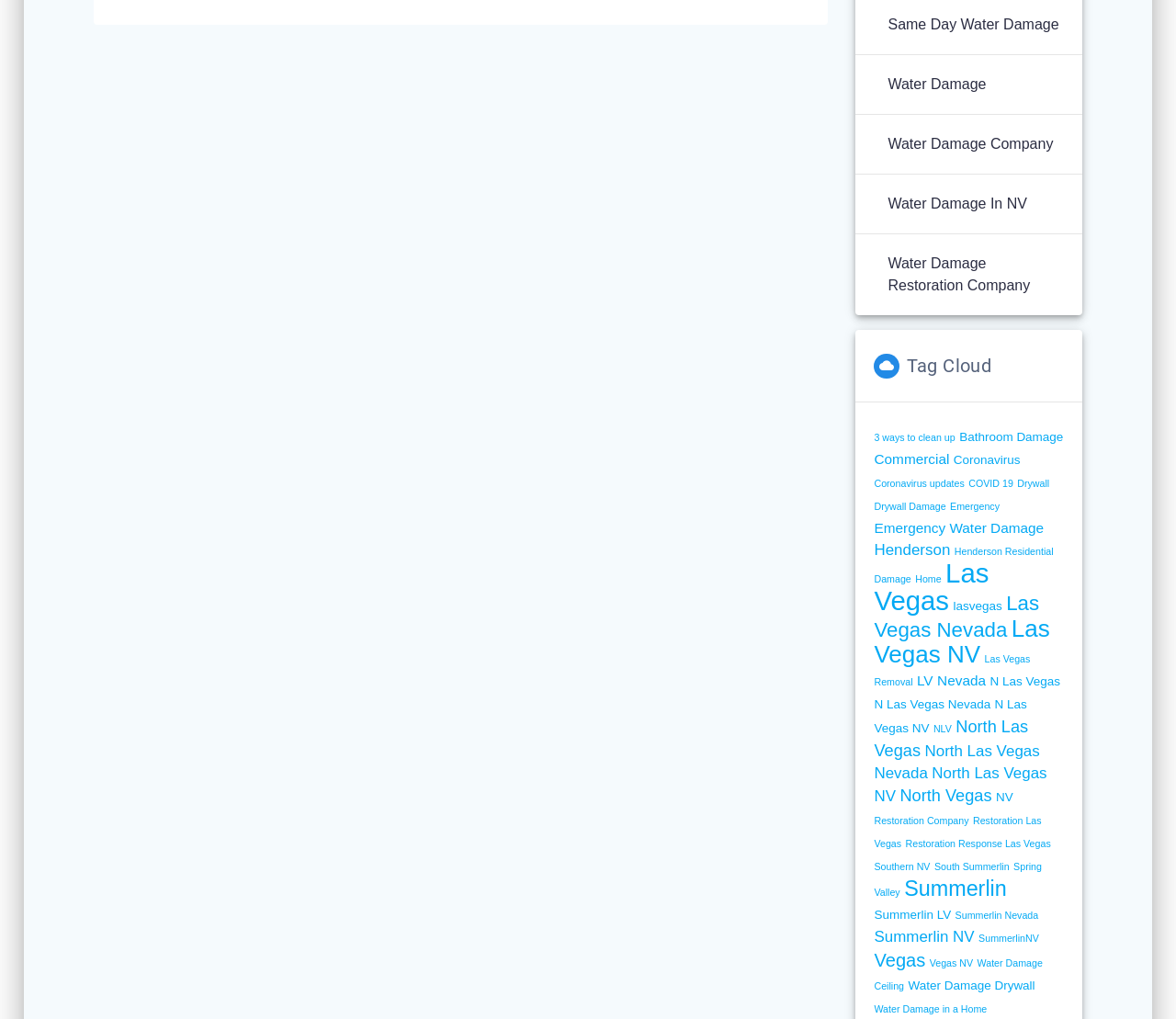Can you find the bounding box coordinates for the element to click on to achieve the instruction: "View 'Las Vegas' related content"?

[0.743, 0.548, 0.841, 0.604]